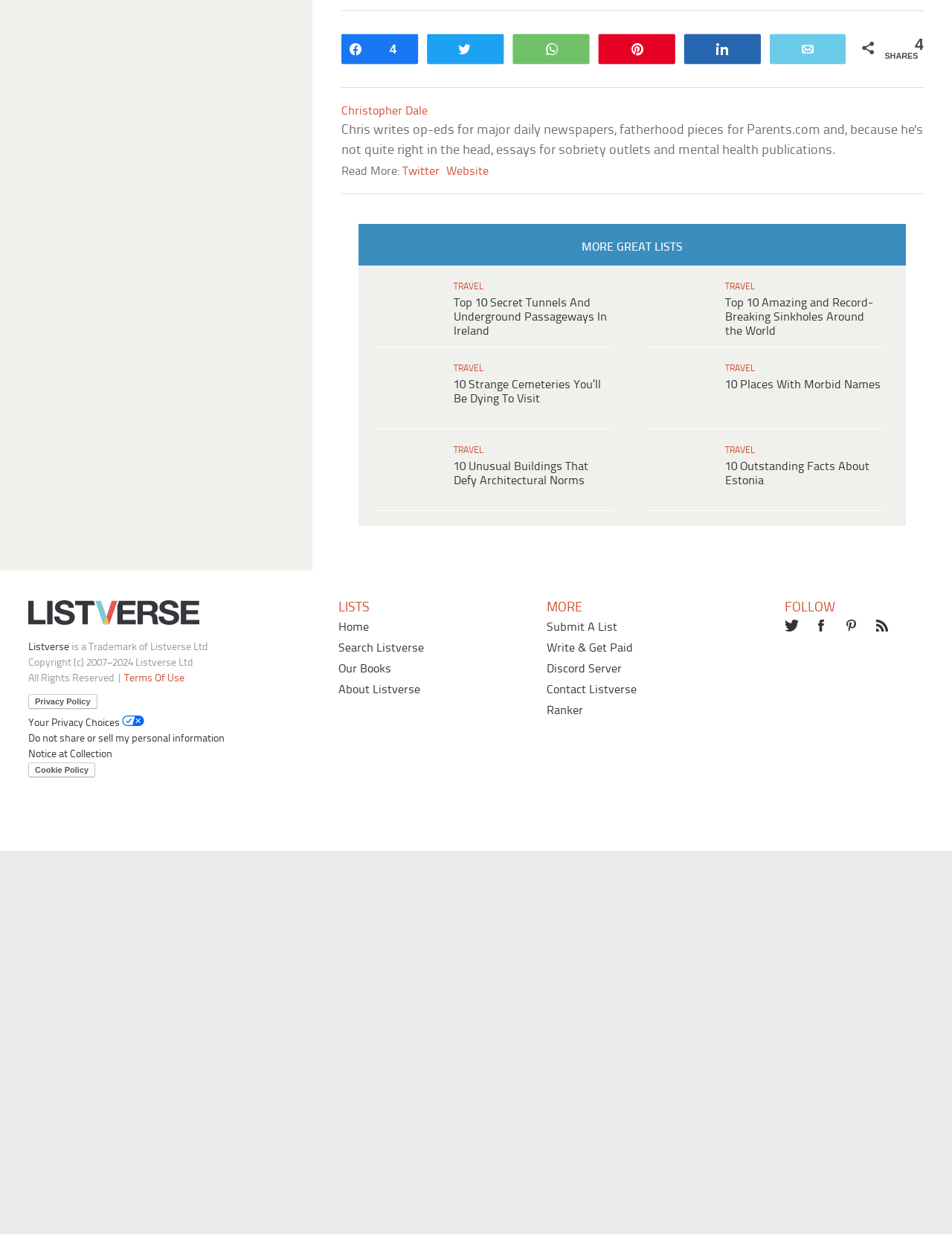Can you find the bounding box coordinates for the element that needs to be clicked to execute this instruction: "Click on the link to read about the top 10 things you might not know about the dark web"? The coordinates should be given as four float numbers between 0 and 1, i.e., [left, top, right, bottom].

[0.392, 0.158, 0.541, 0.334]